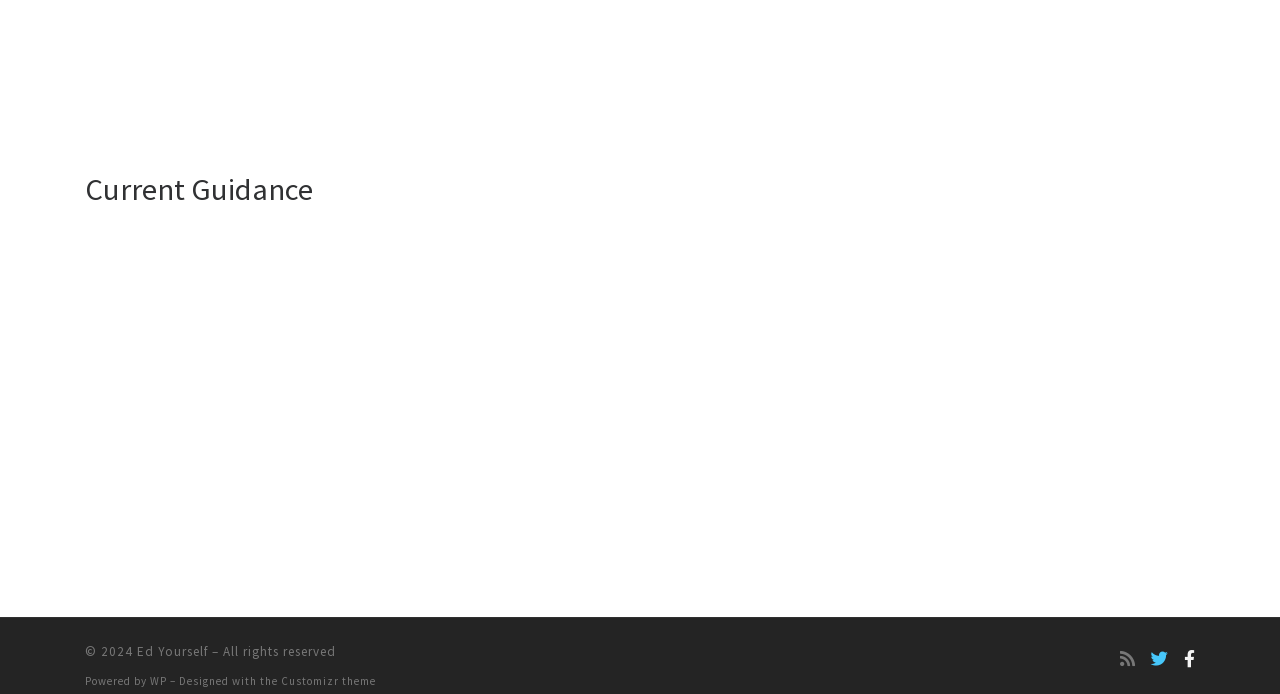Respond to the following question with a brief word or phrase:
What is the source of the guidance?

Ed Yourself